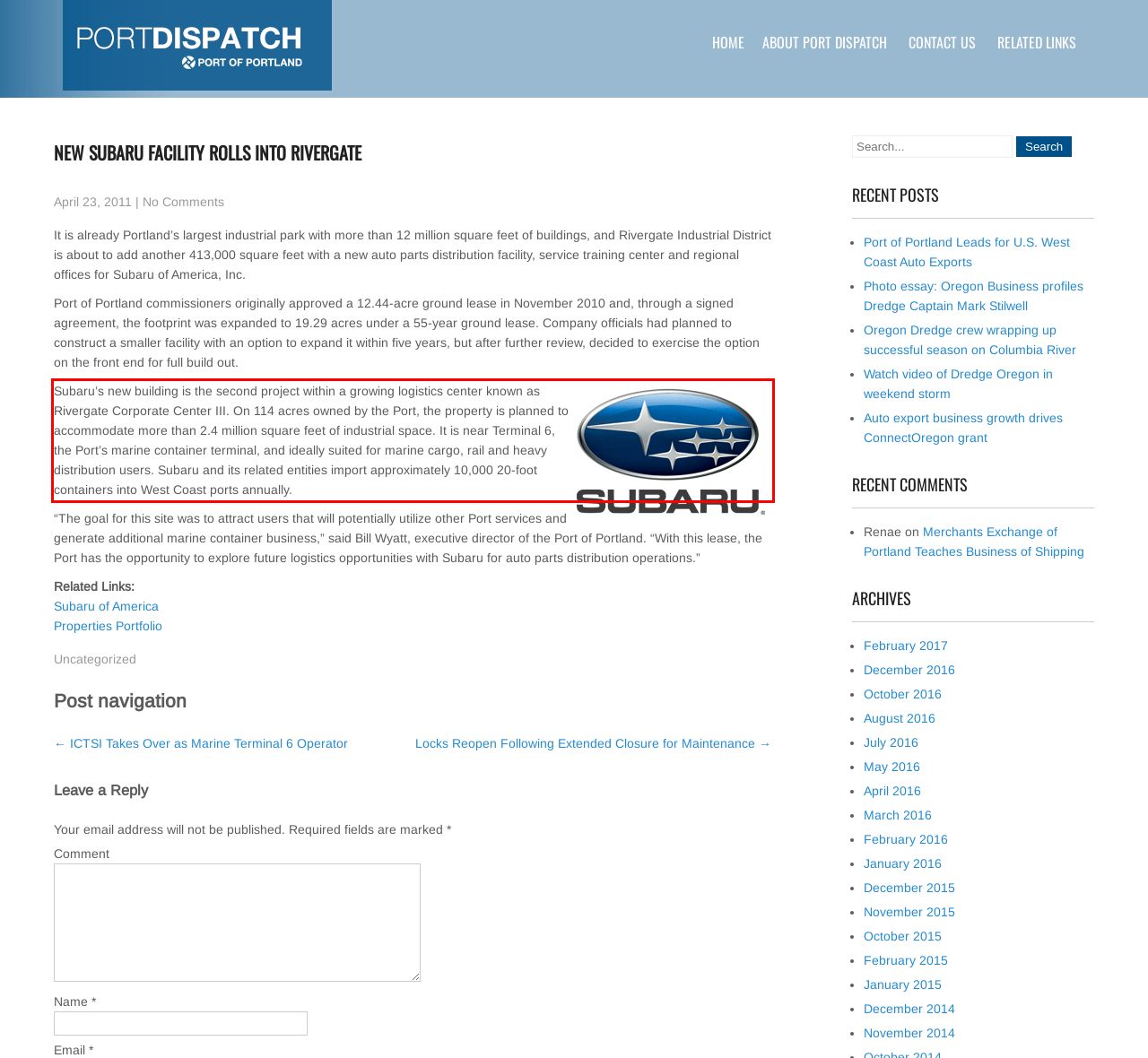Using the provided webpage screenshot, identify and read the text within the red rectangle bounding box.

Subaru’s new building is the second project within a growing logistics center known as Rivergate Corporate Center III. On 114 acres owned by the Port, the property is planned to accommodate more than 2.4 million square feet of industrial space. It is near Terminal 6, the Port’s marine container terminal, and ideally suited for marine cargo, rail and heavy distribution users. Subaru and its related entities import approximately 10,000 20-foot containers into West Coast ports annually.